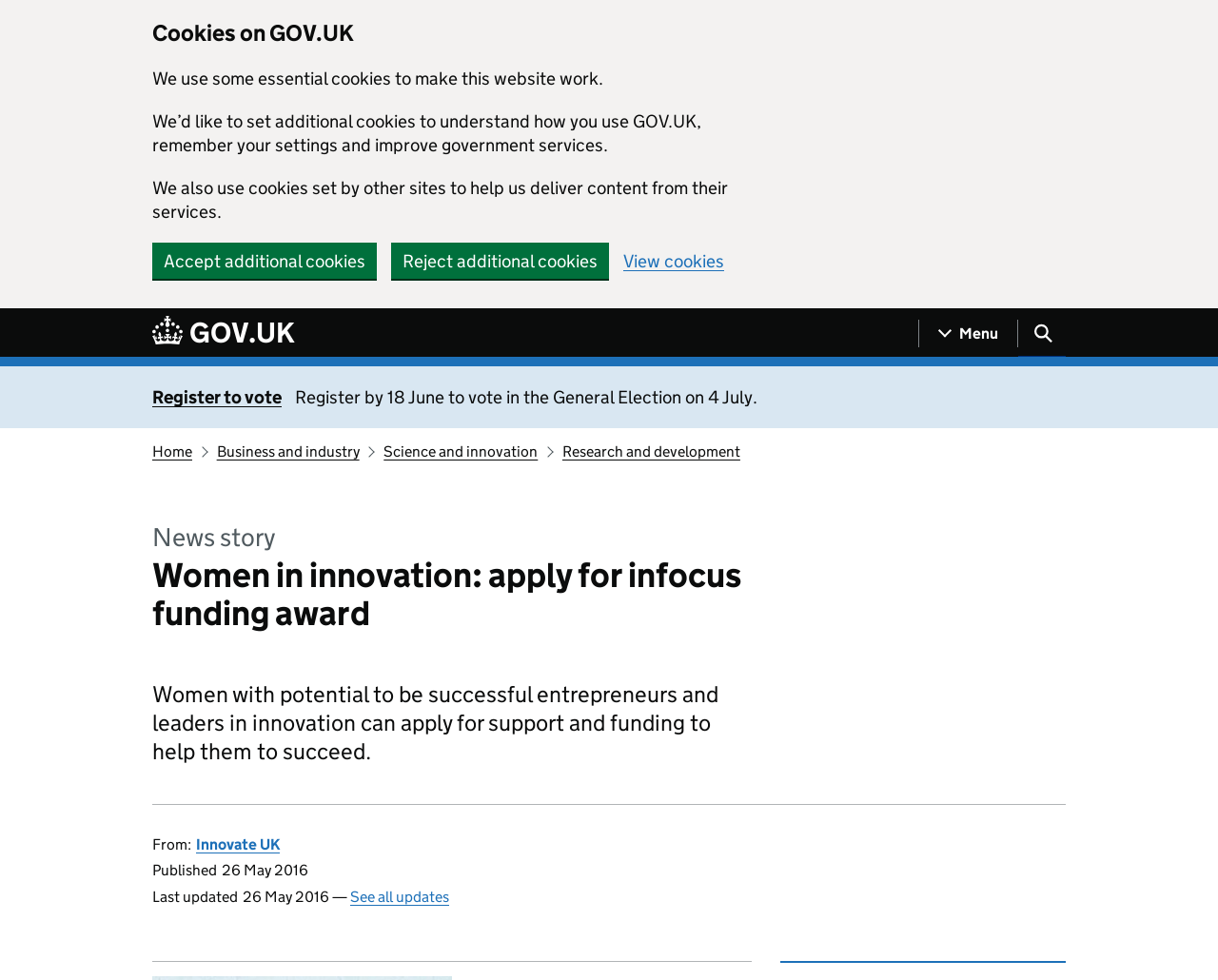Pinpoint the bounding box coordinates of the area that must be clicked to complete this instruction: "Go to the GOV.UK homepage".

[0.125, 0.321, 0.242, 0.357]